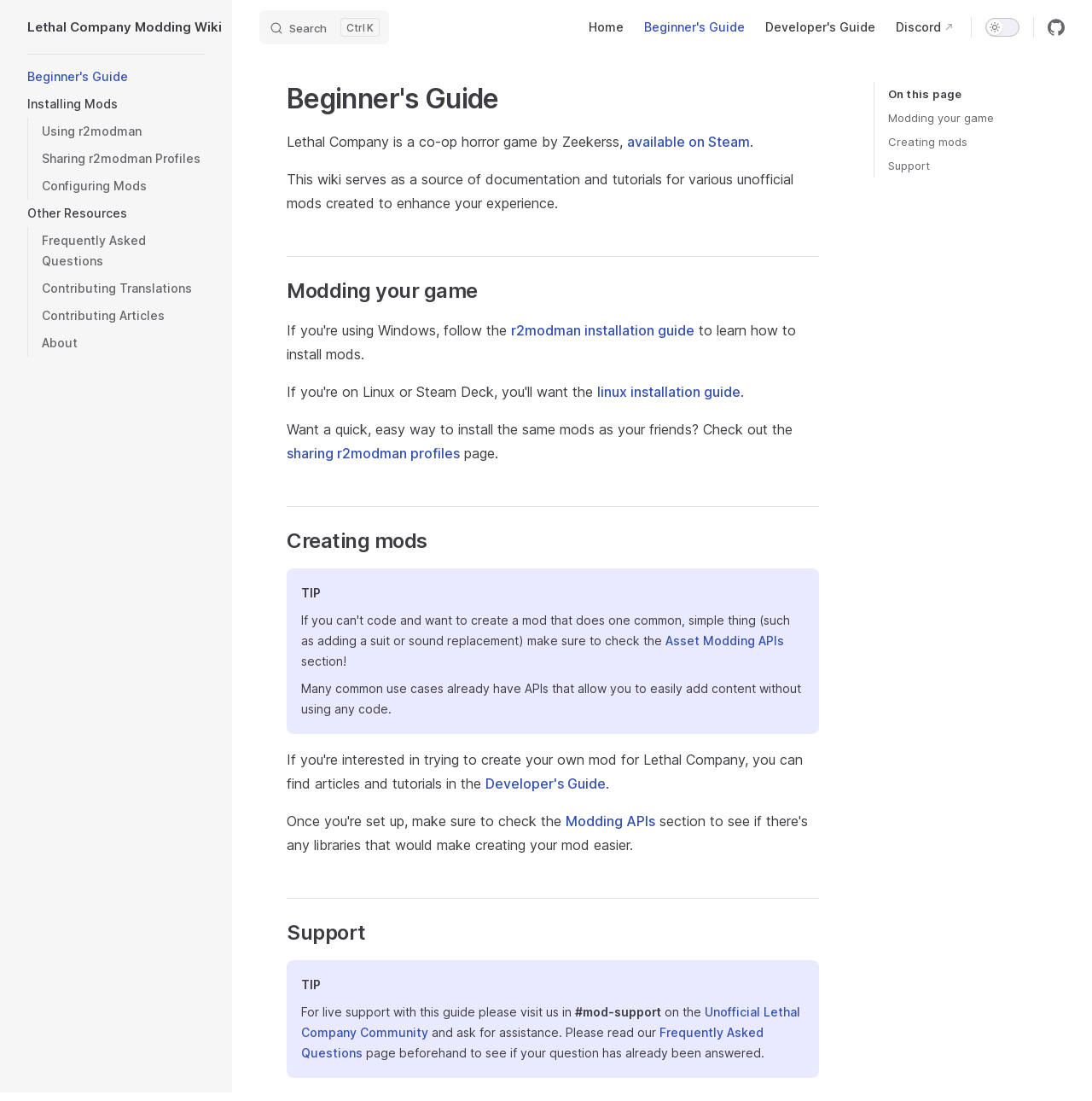Offer a detailed explanation of the webpage layout and contents.

This webpage is a beginner's guide to modding the game Lethal Company. At the top, there is a navigation bar with links to skip to content, the Lethal Company Modding Wiki, and a search button with a search icon. On the right side, there is a switch to toggle dark theme and a link to GitHub with a GitHub icon.

Below the navigation bar, there is a sidebar with links to various sections, including "Installing Mods", "Using r2modman", "Sharing r2modman Profiles", "Configuring Mods", "Other Resources", "Frequently Asked Questions", "Contributing Translations", "Contributing Articles", and "About".

The main content area is divided into several sections. The first section is an introduction to Lethal Company, a co-op horror game available on Steam, and the purpose of this wiki, which is to provide documentation and tutorials for unofficial mods.

The next section is about modding the game, with links to guides on installing mods using r2modman and on Linux. There is also a mention of sharing r2modman profiles for easy mod installation.

The following section is about creating mods, with a tip about using Asset Modding APIs for common use cases. There are links to the Developer's Guide and Modding APIs.

The final section is about support, with a tip about visiting the Unofficial Lethal Company Community for live support and a link to the Frequently Asked Questions page.

Throughout the page, there are headings and links to various sections, as well as static text providing additional information and explanations.